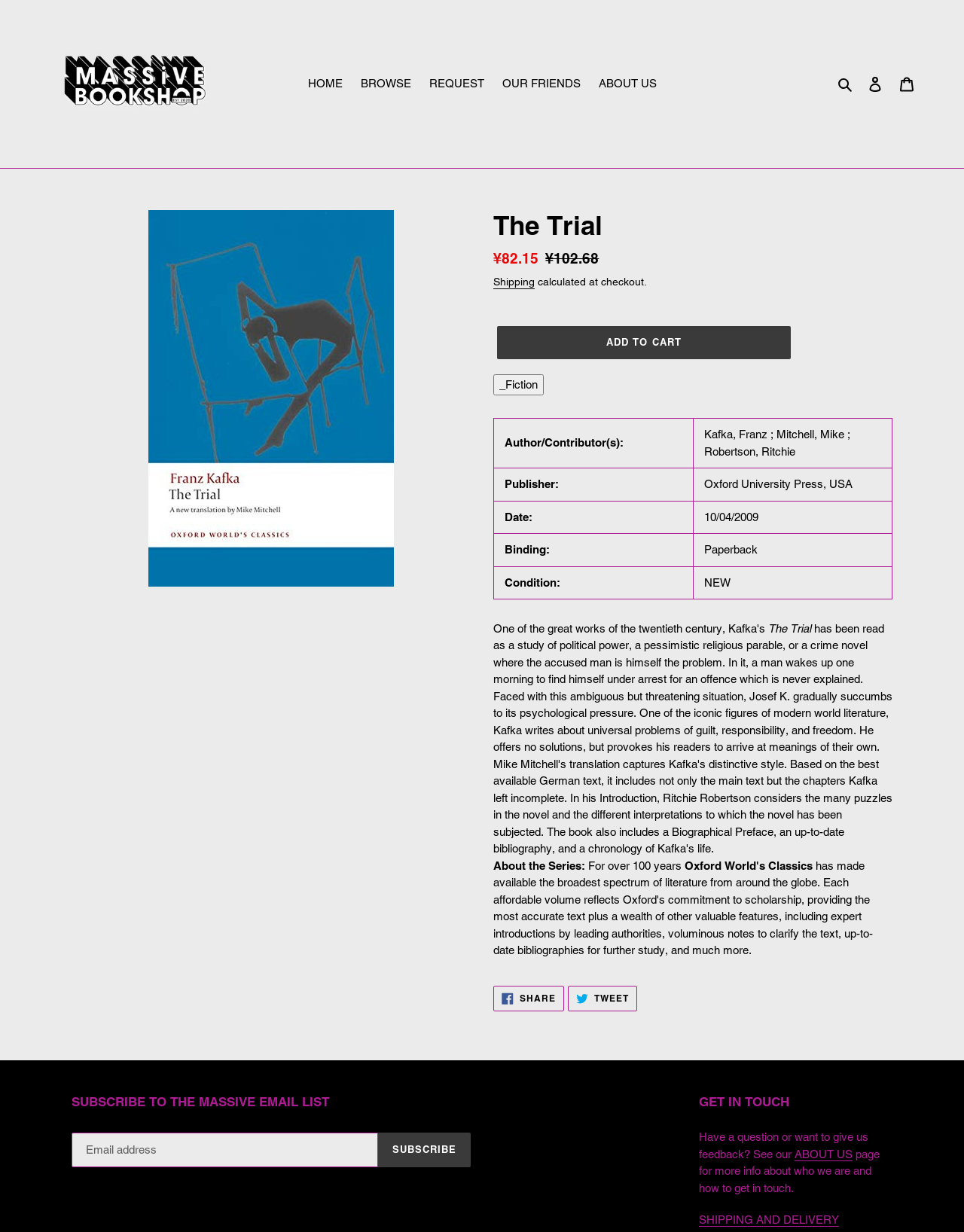Please locate the bounding box coordinates of the element that should be clicked to complete the given instruction: "Search for a book".

[0.864, 0.061, 0.891, 0.076]